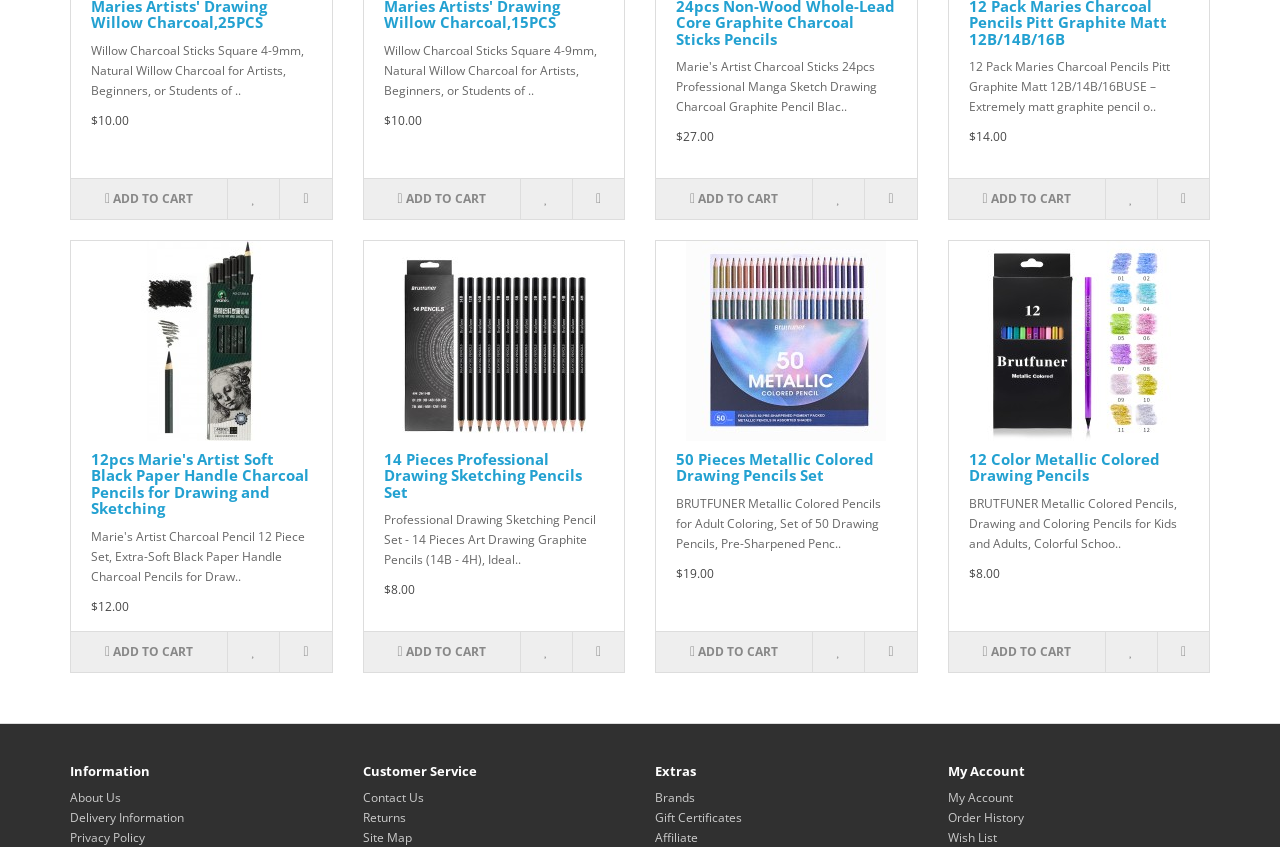Provide the bounding box coordinates of the UI element this sentence describes: "DOWNLOAD PDF VERSION".

None